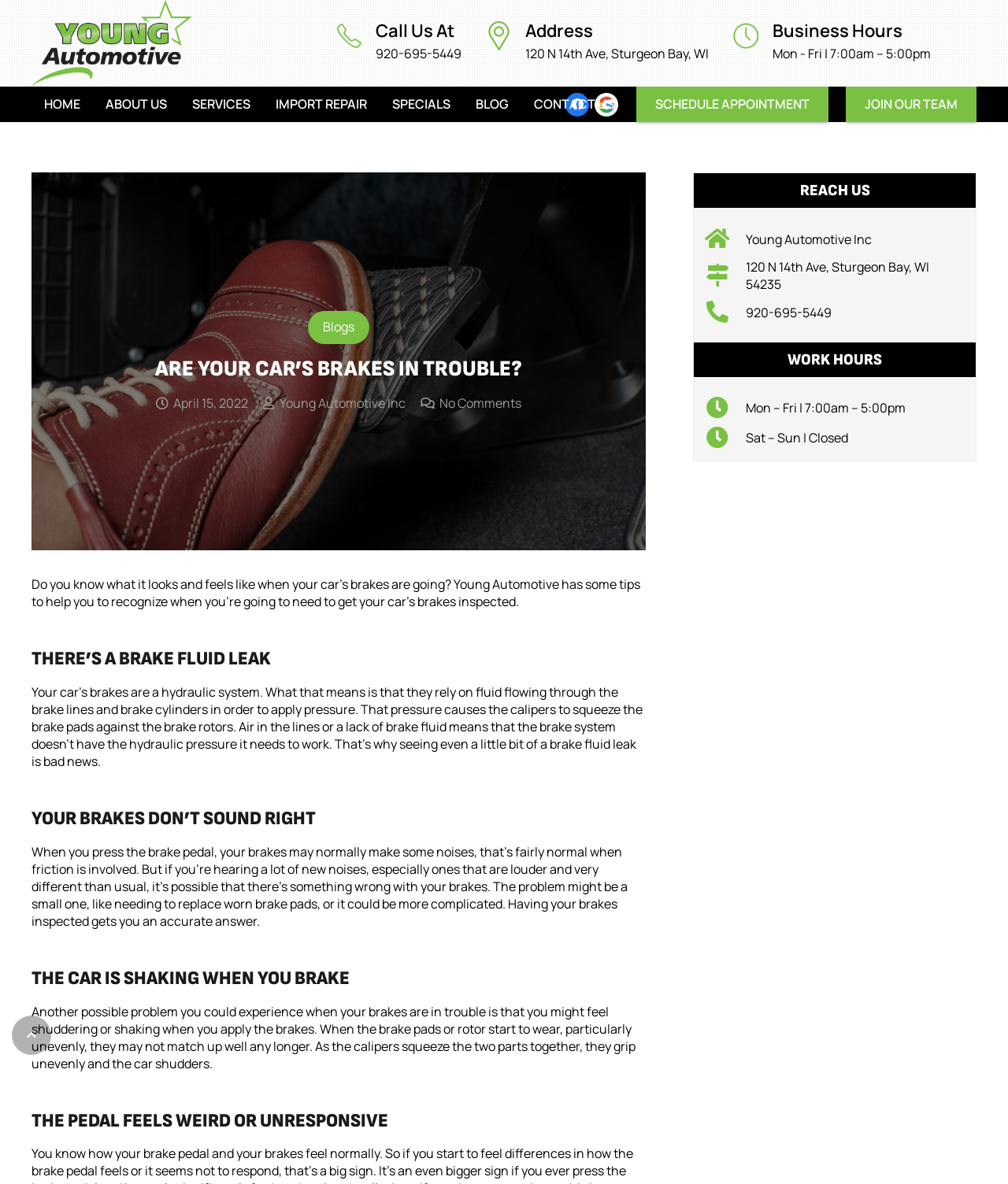Provide an in-depth caption for the elements present on the webpage.

This webpage is about recognizing signs of car brake trouble, provided by Young Automotive Inc. At the top, there is a navigation menu with links to different sections of the website, including "HOME", "ABOUT US", "SERVICES", and more. Below the menu, there is a section with the company's contact information, including a phone number, address, and business hours.

The main content of the page is divided into sections, each with a heading and a descriptive paragraph. The first section is titled "ARE YOUR CAR’S BRAKES IN TROUBLE?" and provides an introduction to the topic. The following sections discuss specific signs of brake trouble, including "THERE’S A BRAKE FLUID LEAK", "YOUR BRAKES DON’T SOUND RIGHT", "THE CAR IS SHAKING WHEN YOU BRAKE", and "THE PEDAL FEELS WEIRD OR UNRESPONSIVE". Each section provides a detailed explanation of the issue and its possible causes.

On the right side of the page, there is a section titled "REACH US" with the company's contact information and a section titled "WORK HOURS" with the company's business hours. At the bottom of the page, there is a "Back to top" button.

Throughout the page, there are several images, but they do not contain any descriptive text. There are also several links to other pages on the website, including "BLOG" and "SCHEDULE APPOINTMENT".